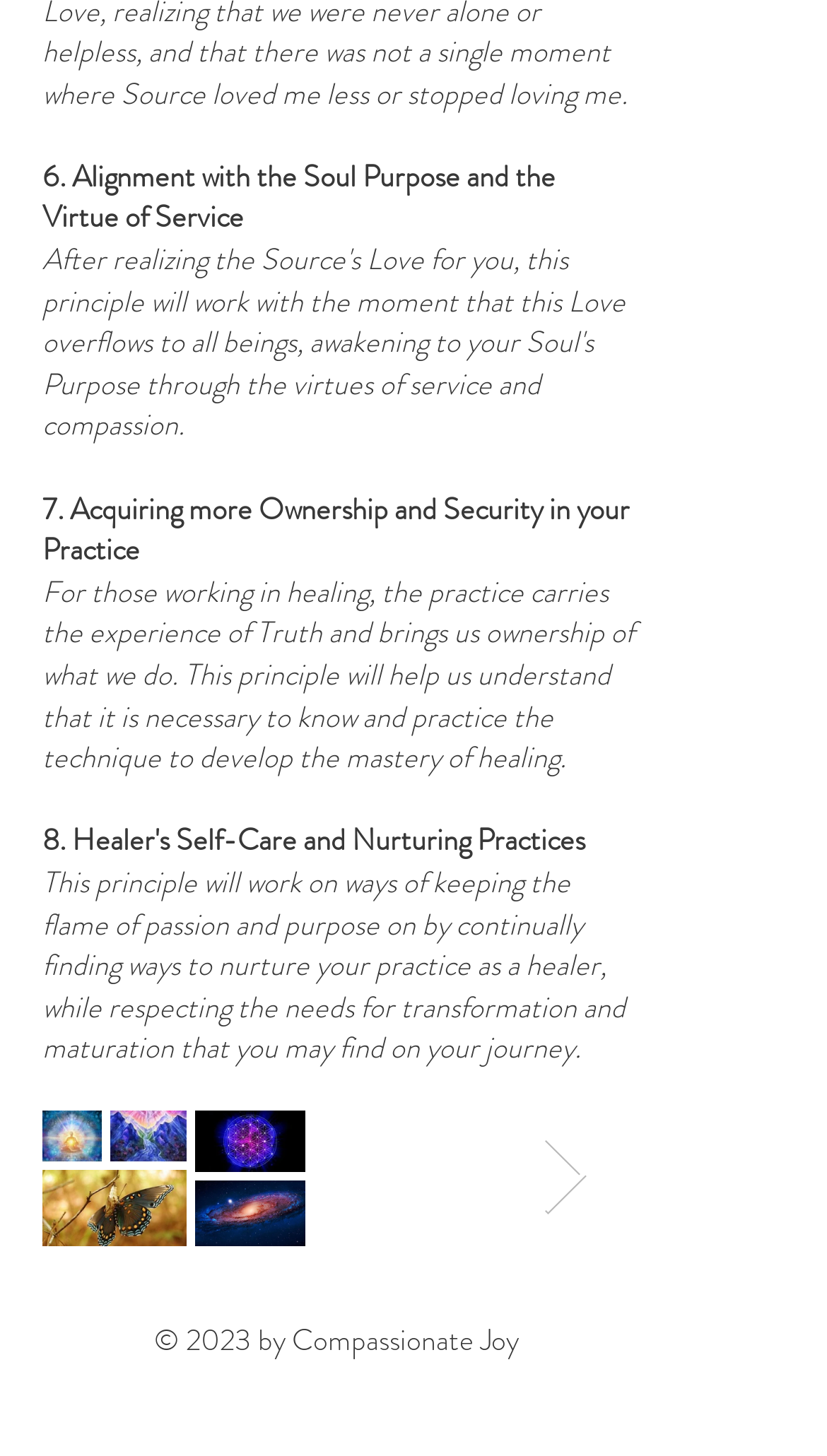How many StaticText elements are on the webpage?
Using the image as a reference, give a one-word or short phrase answer.

4